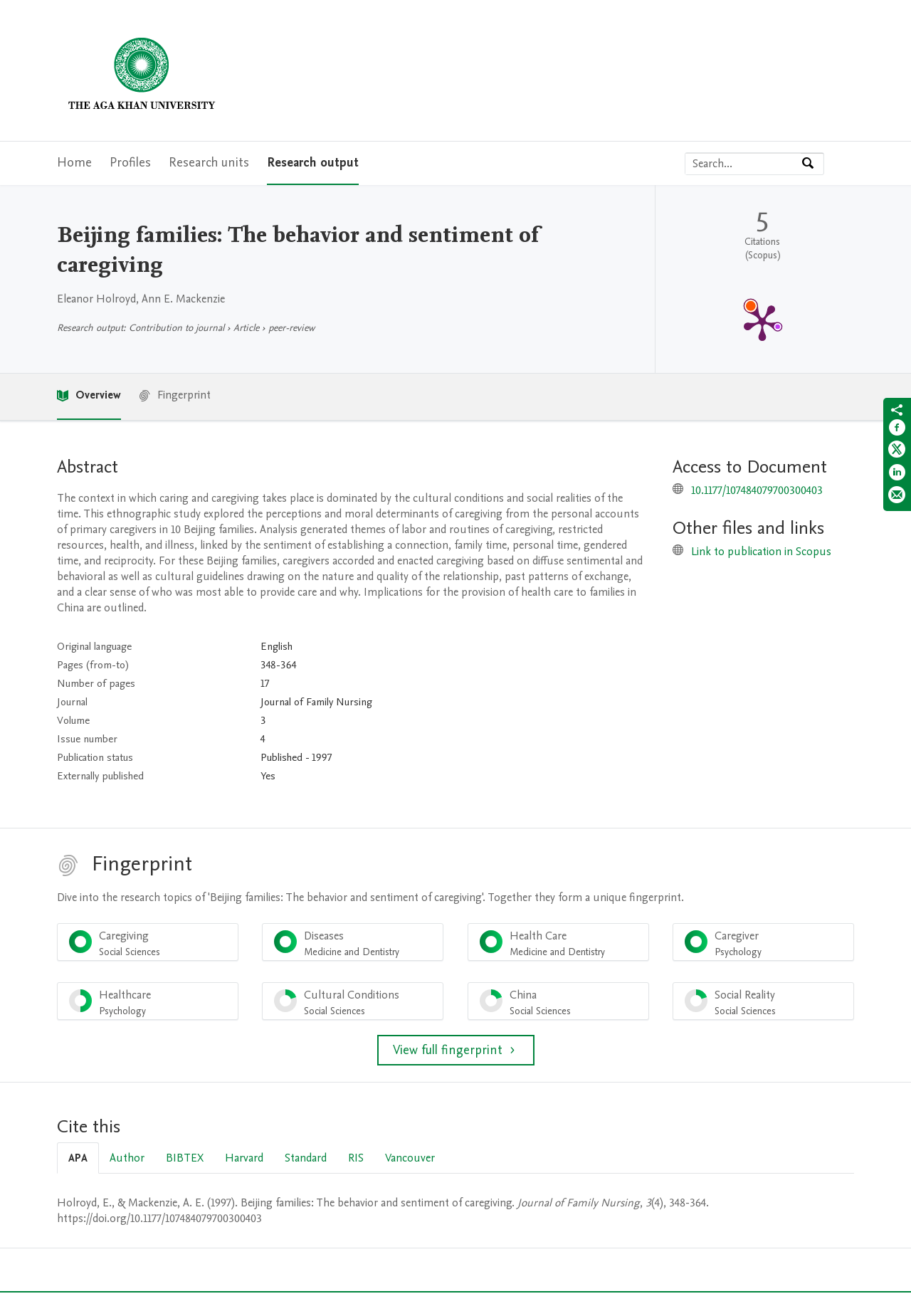Please find the bounding box coordinates of the element's region to be clicked to carry out this instruction: "View publication metrics".

[0.719, 0.14, 0.93, 0.283]